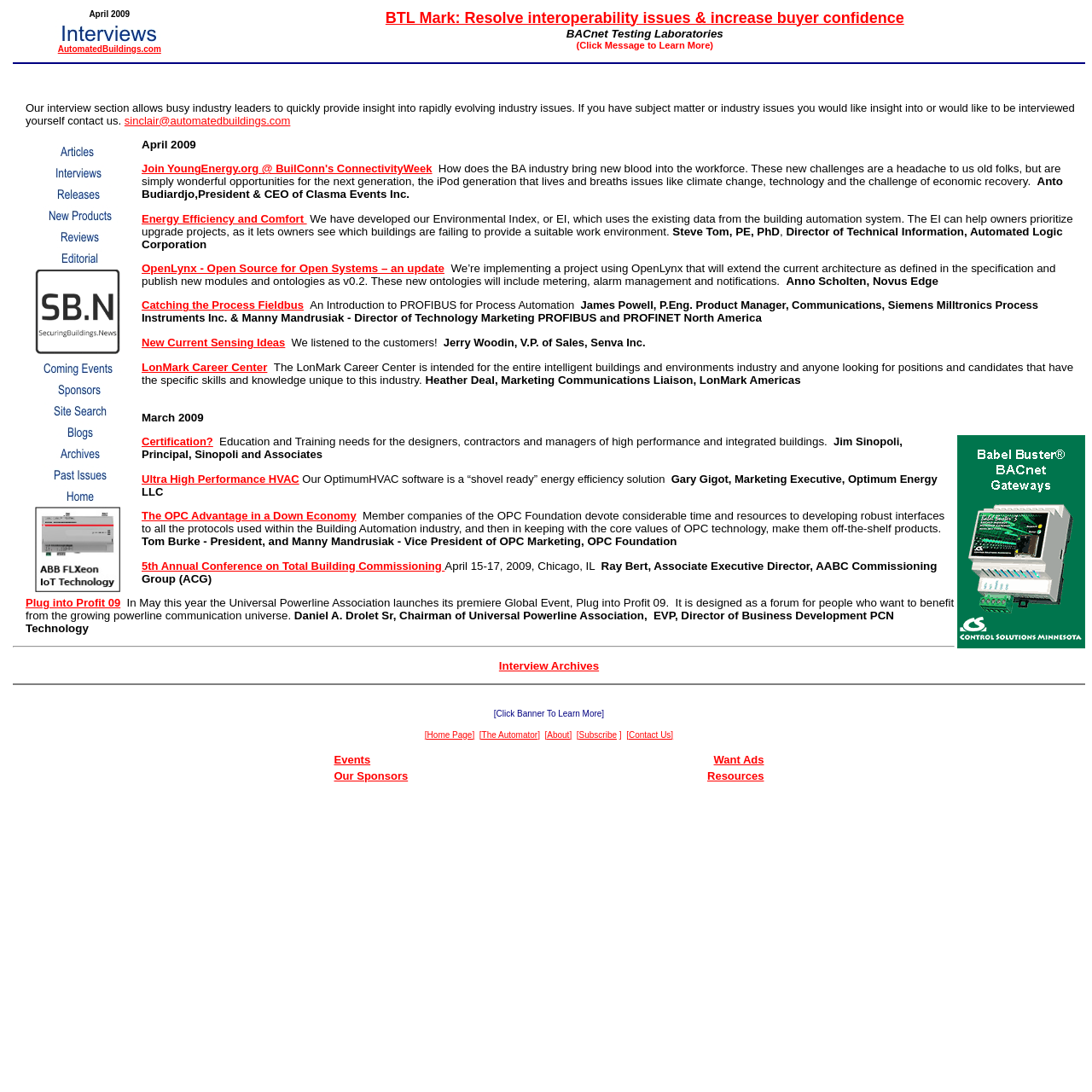What is the organization mentioned in the link?
Please craft a detailed and exhaustive response to the question.

The organization mentioned in the link is 'YoungEnergy.org', which is part of the text 'Join YoungEnergy.org @ BuilConn's ConnectivityWeek'.